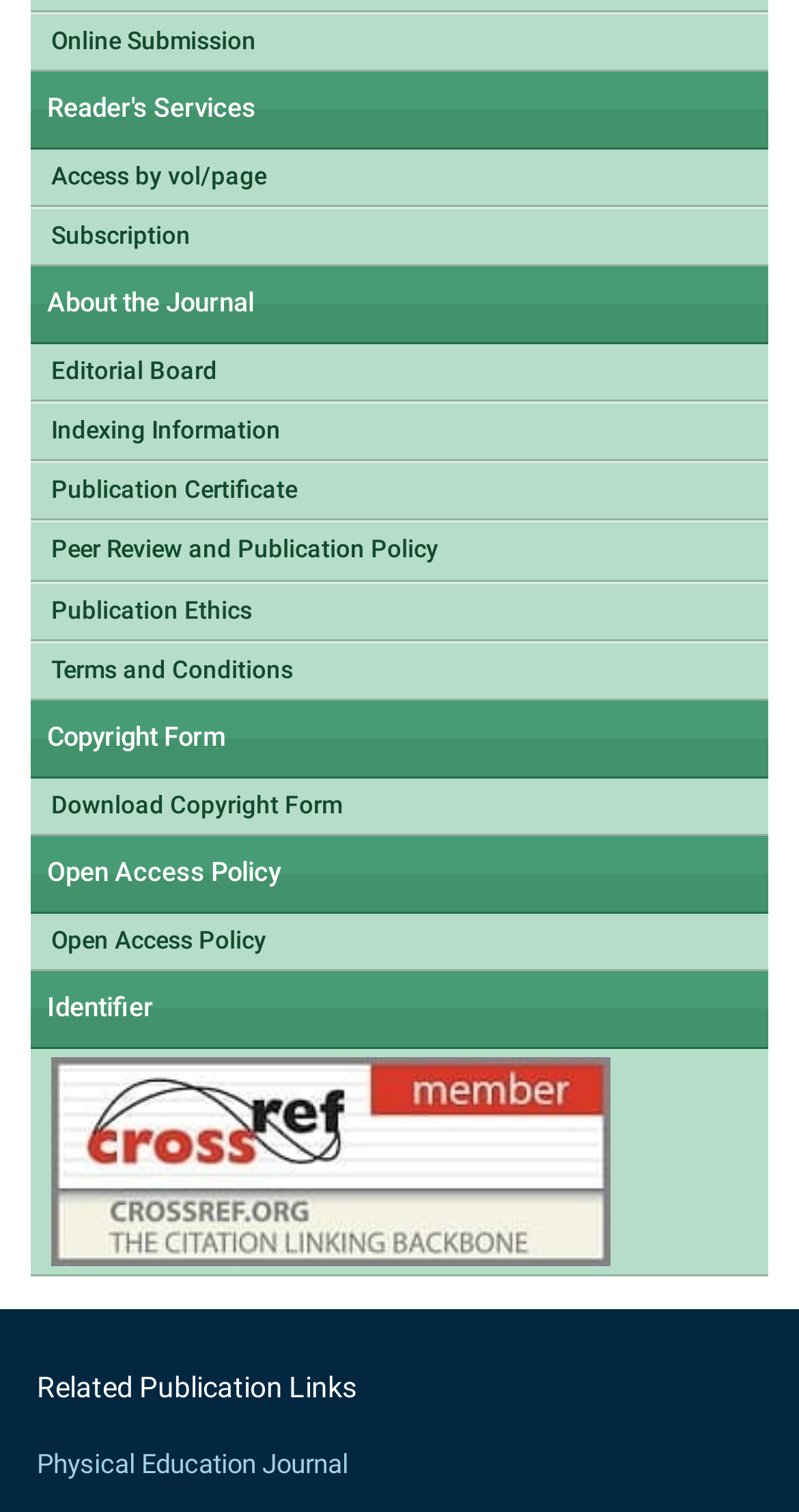From the webpage screenshot, identify the region described by Peer Review and Publication Policy. Provide the bounding box coordinates as (top-left x, top-left y, bottom-right x, bottom-right y), with each value being a floating point number between 0 and 1.

[0.038, 0.346, 0.962, 0.383]